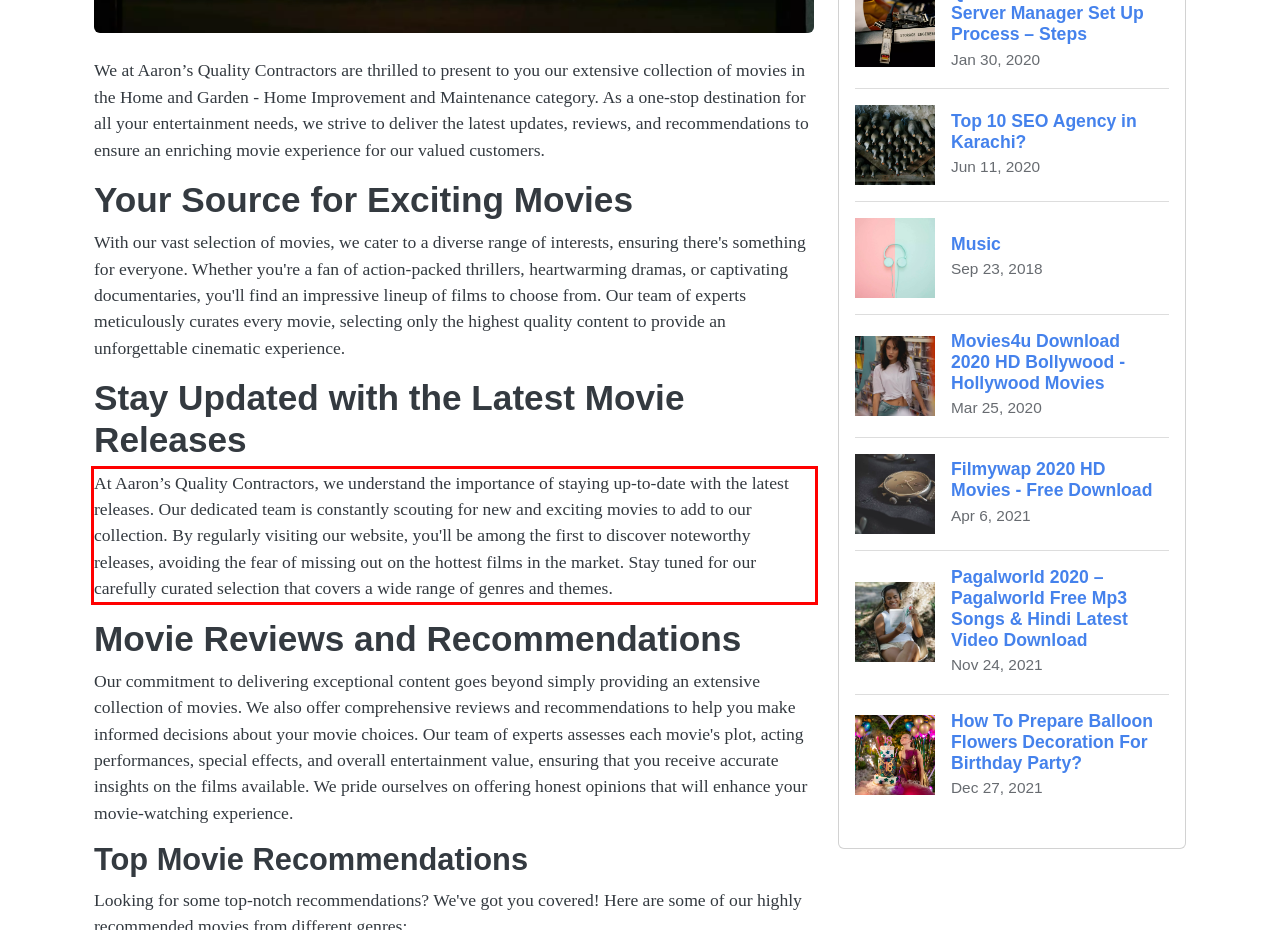Identify the text inside the red bounding box on the provided webpage screenshot by performing OCR.

At Aaron’s Quality Contractors, we understand the importance of staying up-to-date with the latest releases. Our dedicated team is constantly scouting for new and exciting movies to add to our collection. By regularly visiting our website, you'll be among the first to discover noteworthy releases, avoiding the fear of missing out on the hottest films in the market. Stay tuned for our carefully curated selection that covers a wide range of genres and themes.